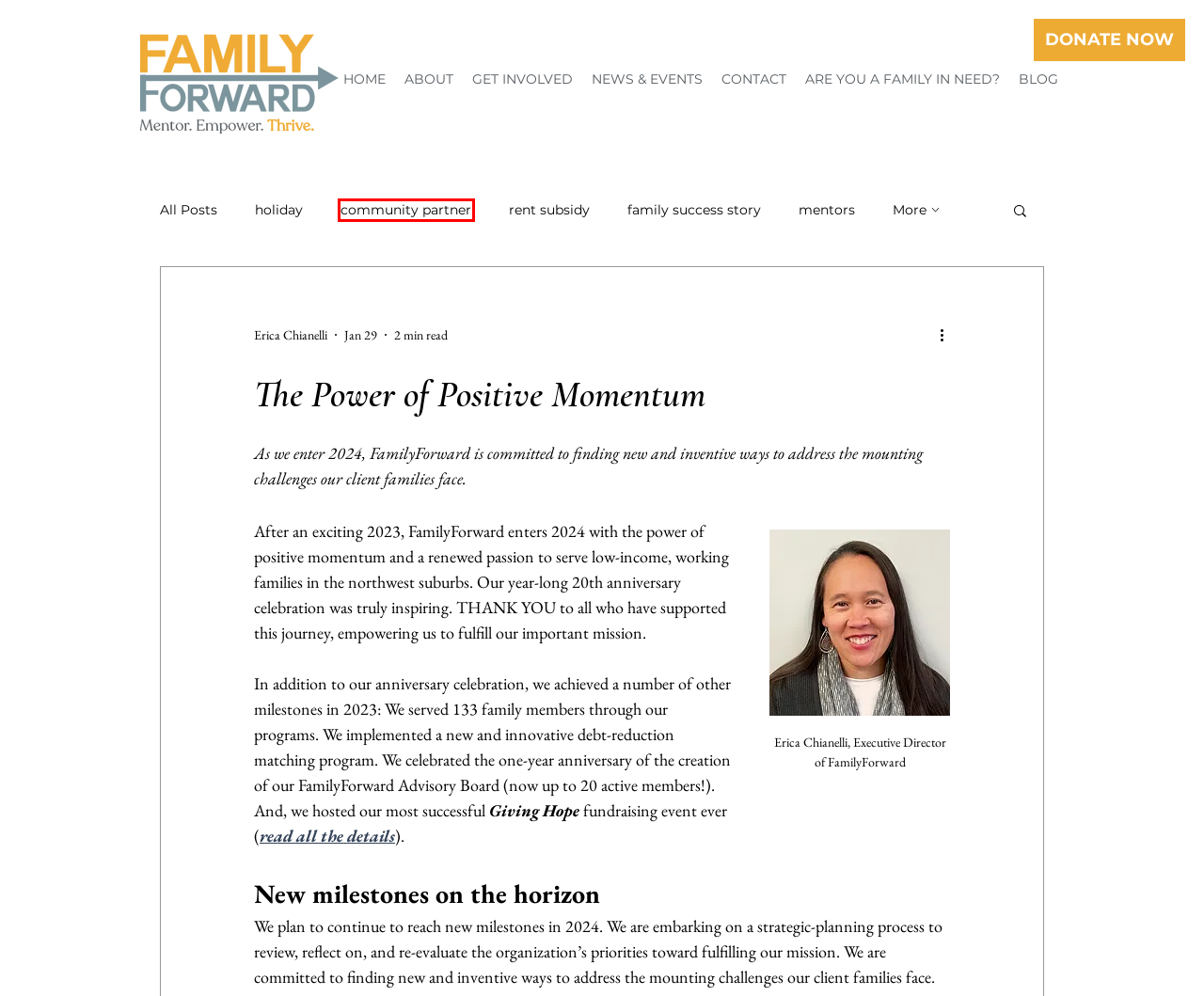Examine the webpage screenshot and identify the UI element enclosed in the red bounding box. Pick the webpage description that most accurately matches the new webpage after clicking the selected element. Here are the candidates:
A. family success story
B. FamilyForward | FamilyForward
C. Help for Low Income Families | FamilyForward | Arlington Heights
D. community partner
E. rent subsidy
F. Giving Hope: Oktoberfest raises $70,000 to help low-income, working families
G. News and  Events | FamilyForward | NW Suburbs of Chicago
H. Are You a Family in Need? | FamilyForward | NW Suburbs of Chicago

D